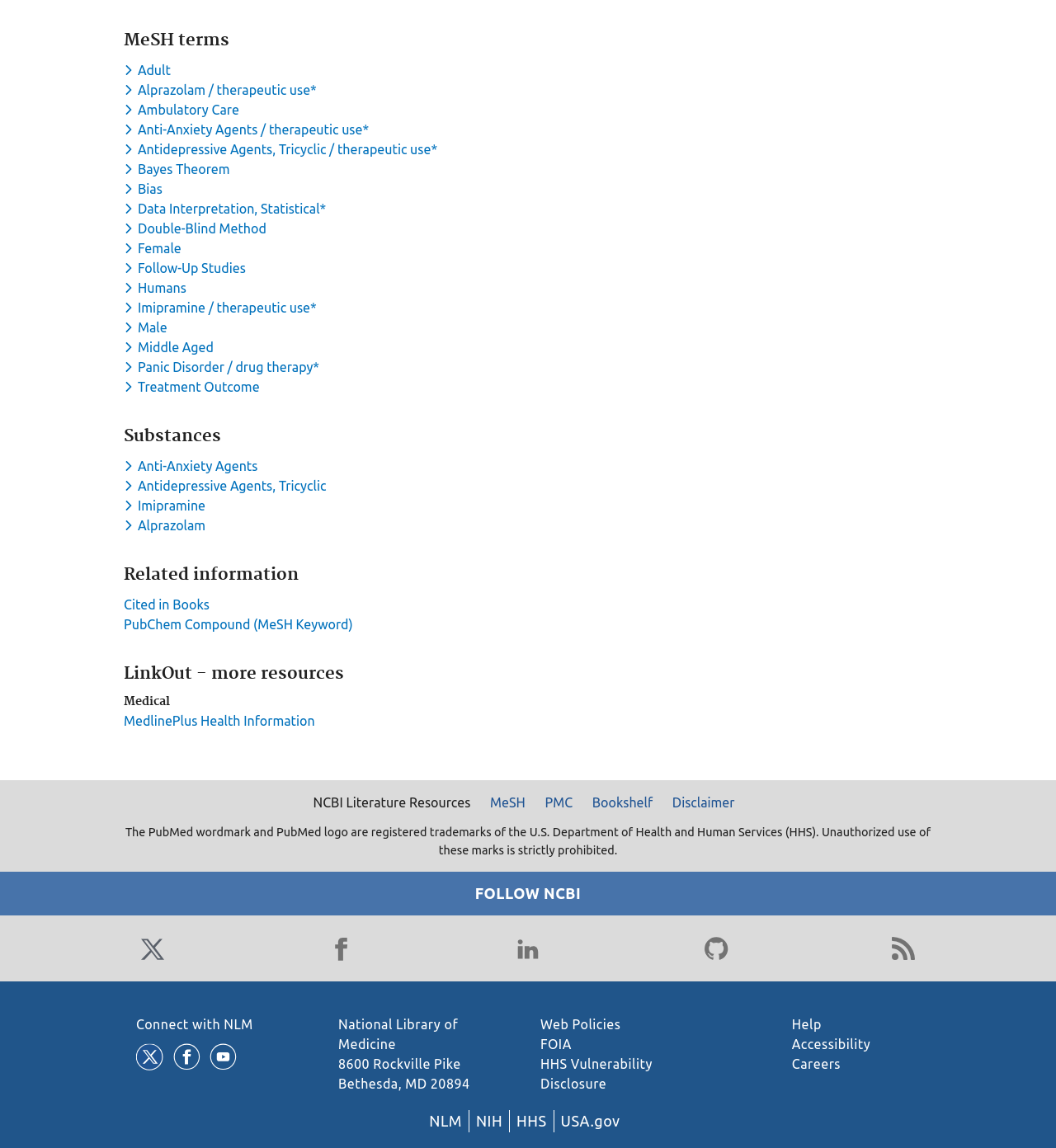What is the first MeSH term?
Examine the image and give a concise answer in one word or a short phrase.

Adult